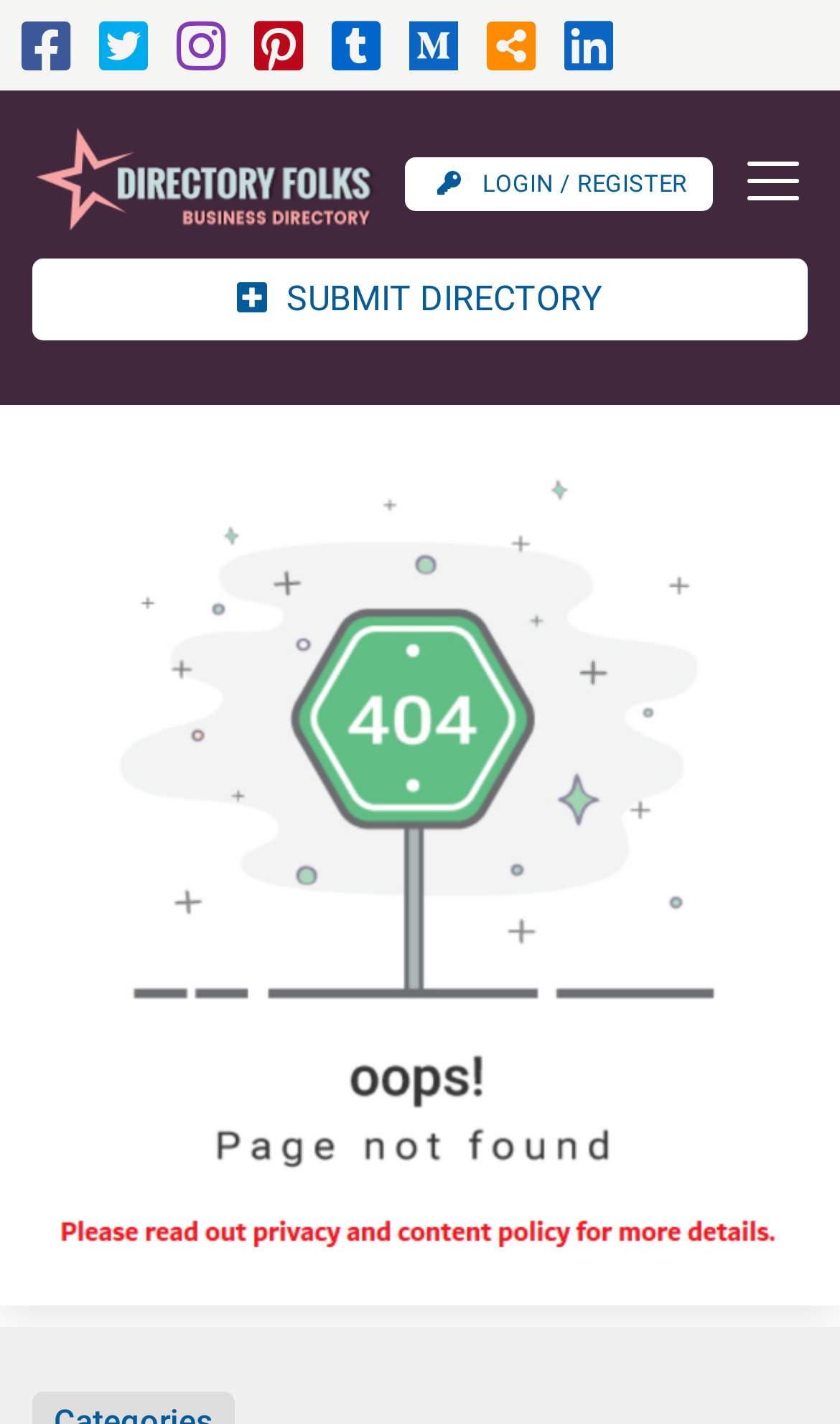Answer this question in one word or a short phrase: What is the number of social media links?

8